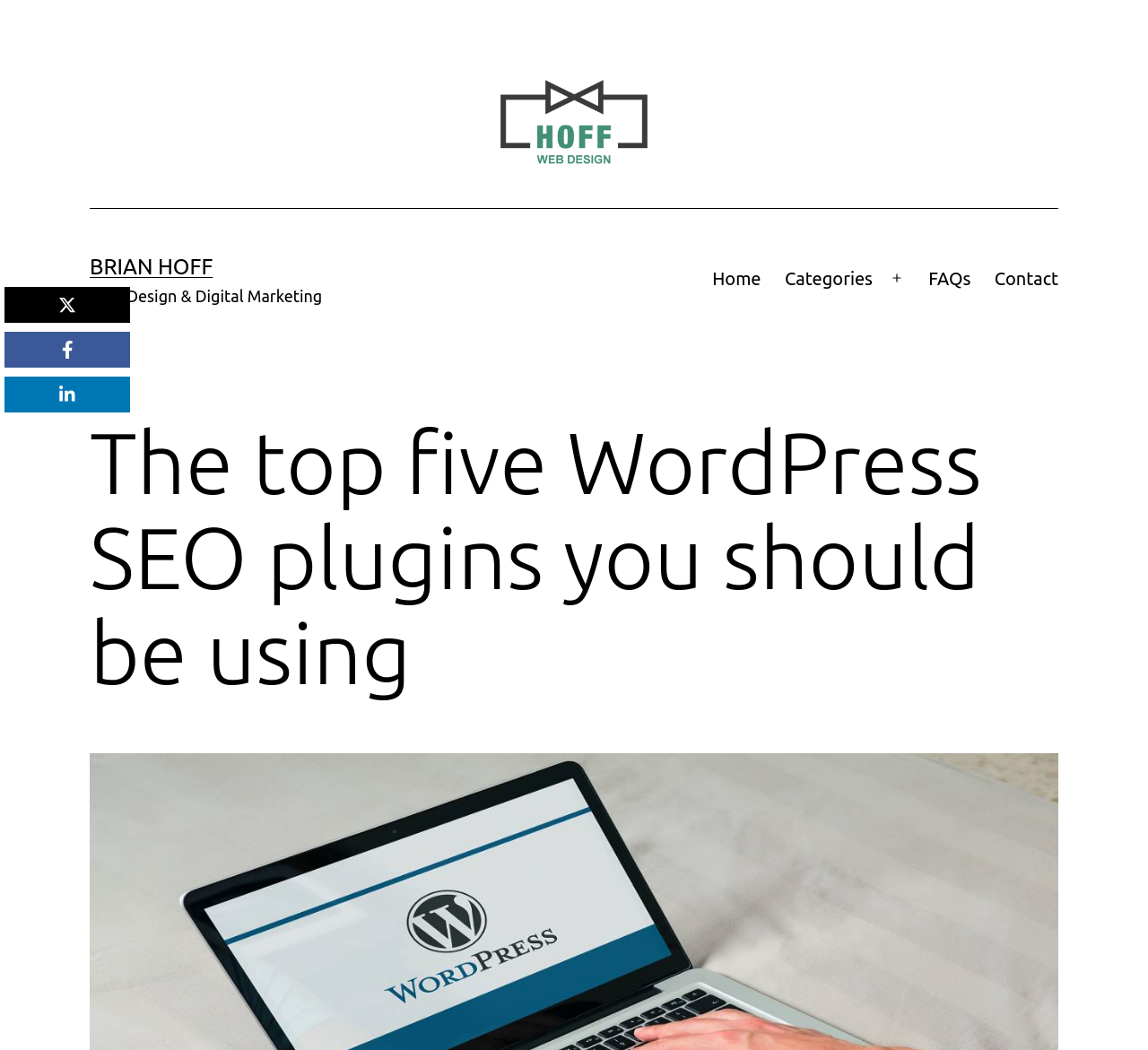Find the bounding box coordinates for the area that should be clicked to accomplish the instruction: "View contact information".

[0.856, 0.244, 0.932, 0.287]